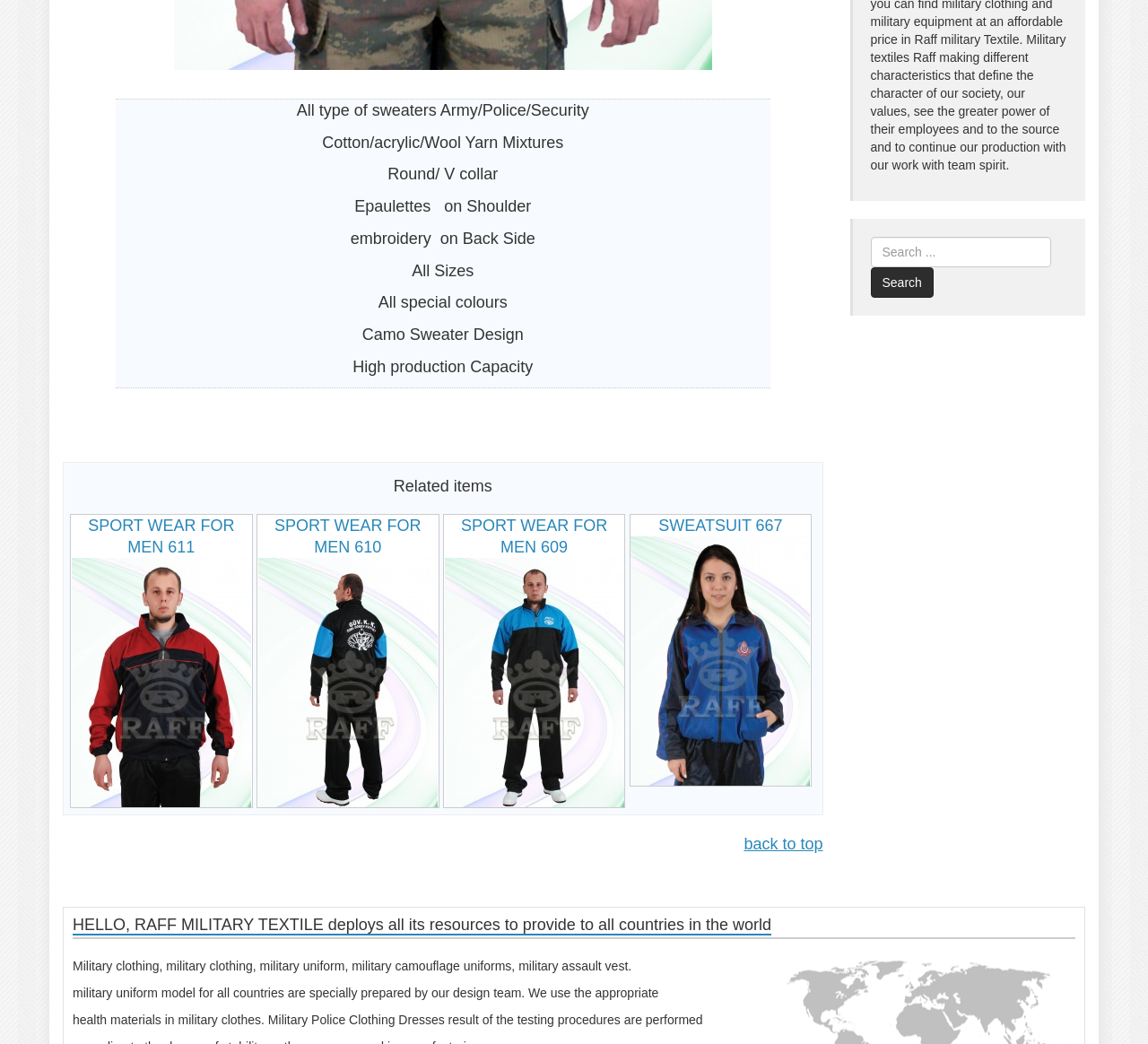Bounding box coordinates should be in the format (top-left x, top-left y, bottom-right x, bottom-right y) and all values should be floating point numbers between 0 and 1. Determine the bounding box coordinate for the UI element described as: parent_node: Search name="s"

None